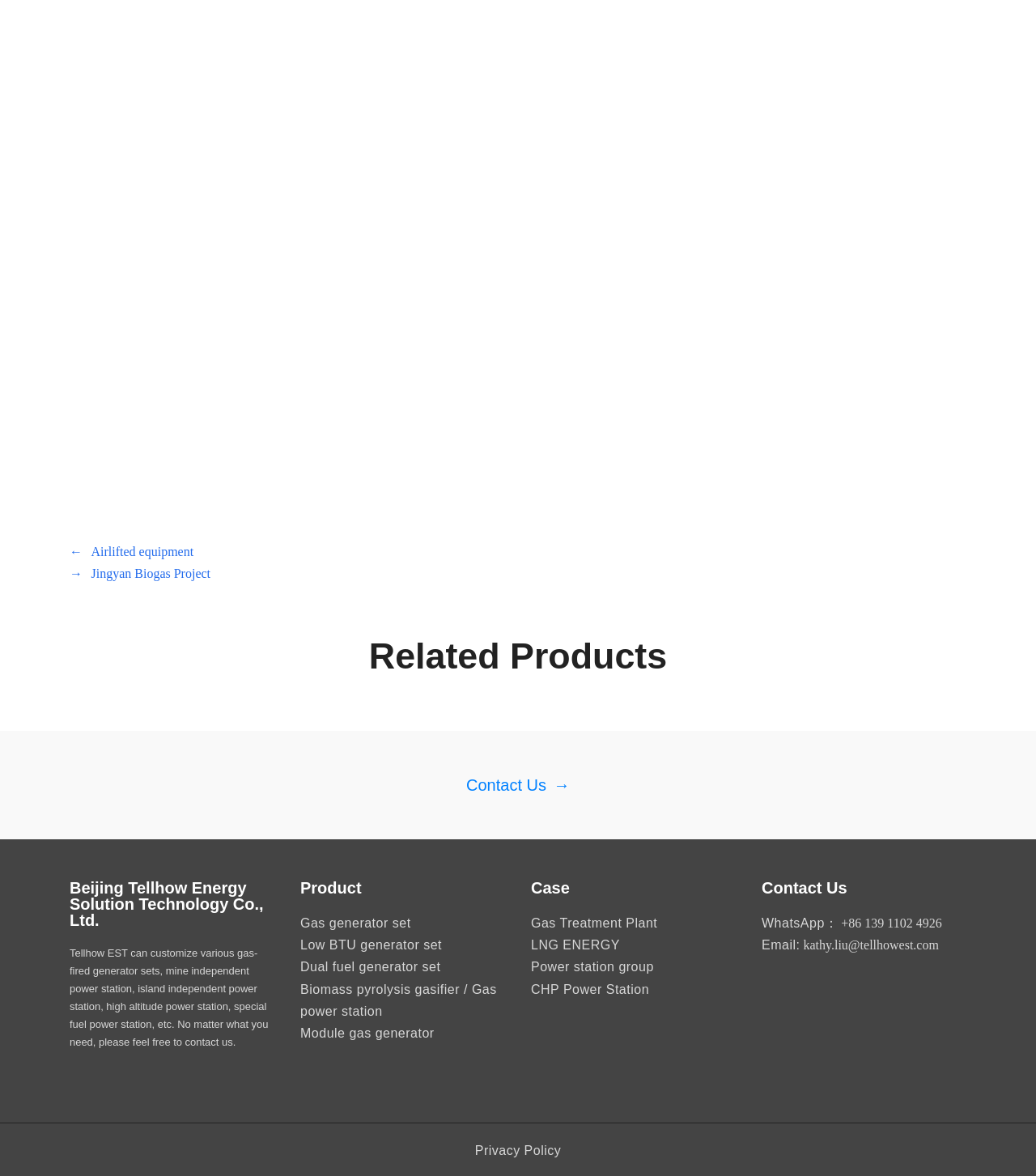Respond to the question below with a single word or phrase:
What is the company name?

Beijing Tellhow Energy Solution Technology Co., Ltd.